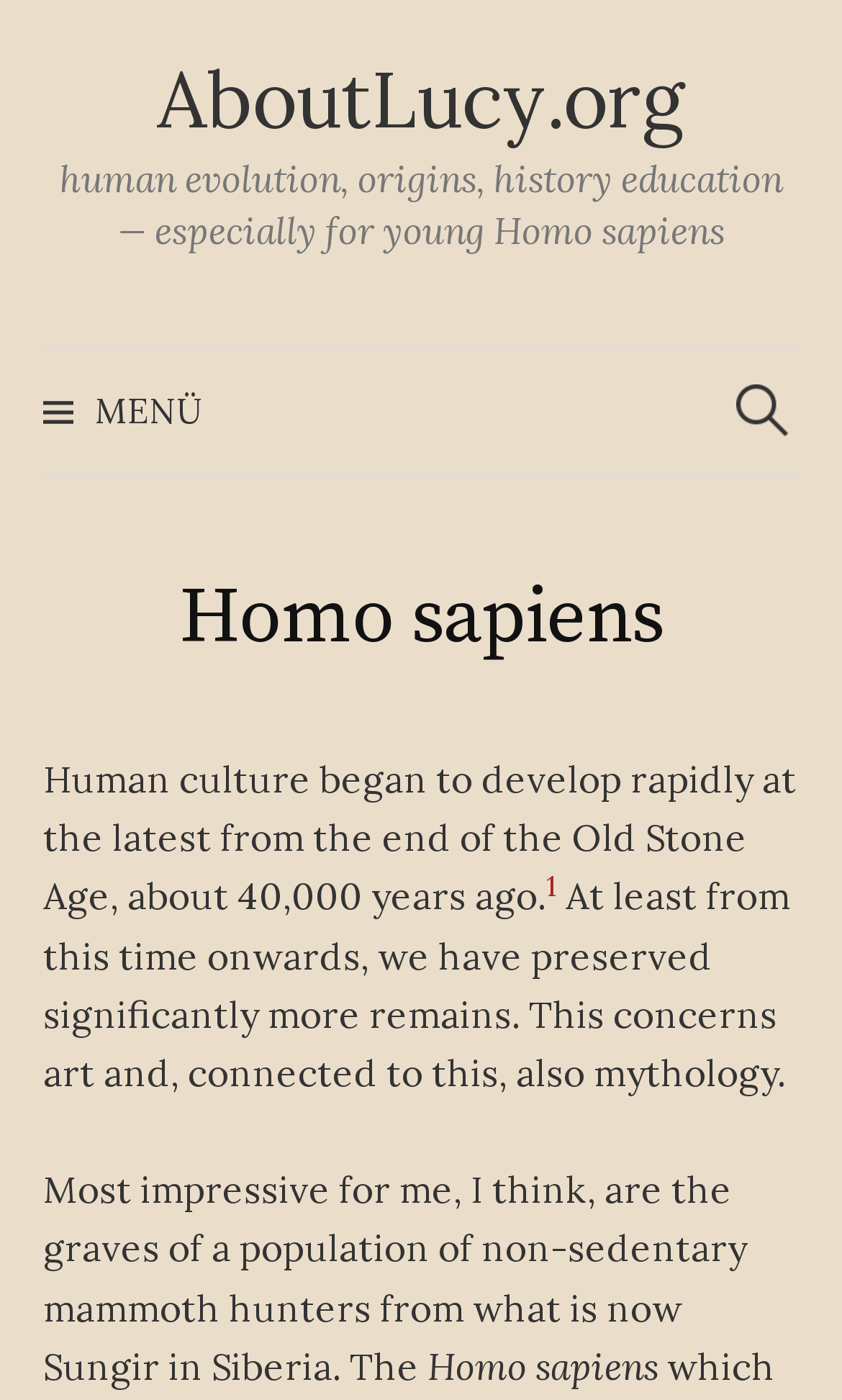What is the topic of this website? From the image, respond with a single word or brief phrase.

Human evolution